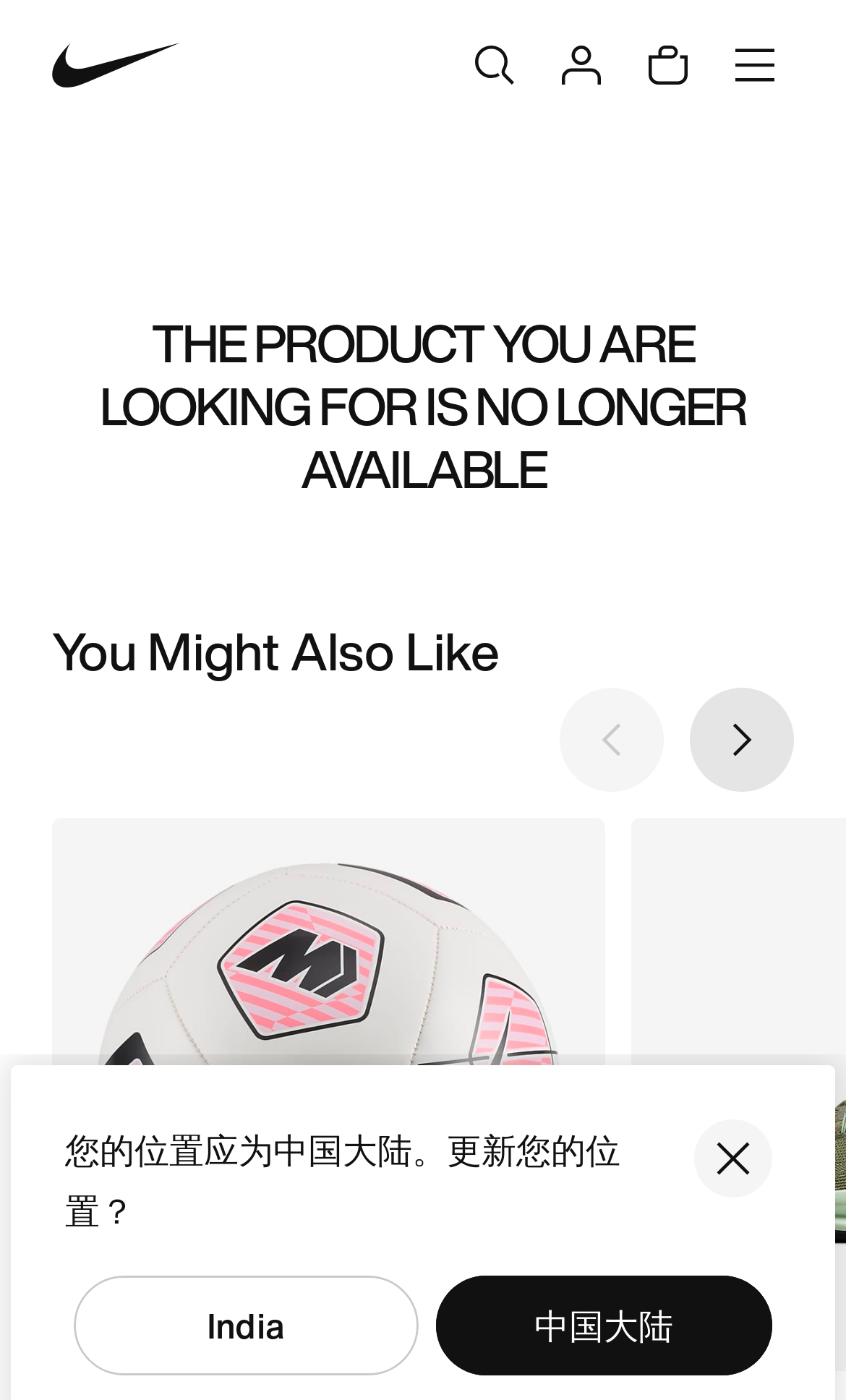What is the alternative location option?
Respond with a short answer, either a single word or a phrase, based on the image.

India